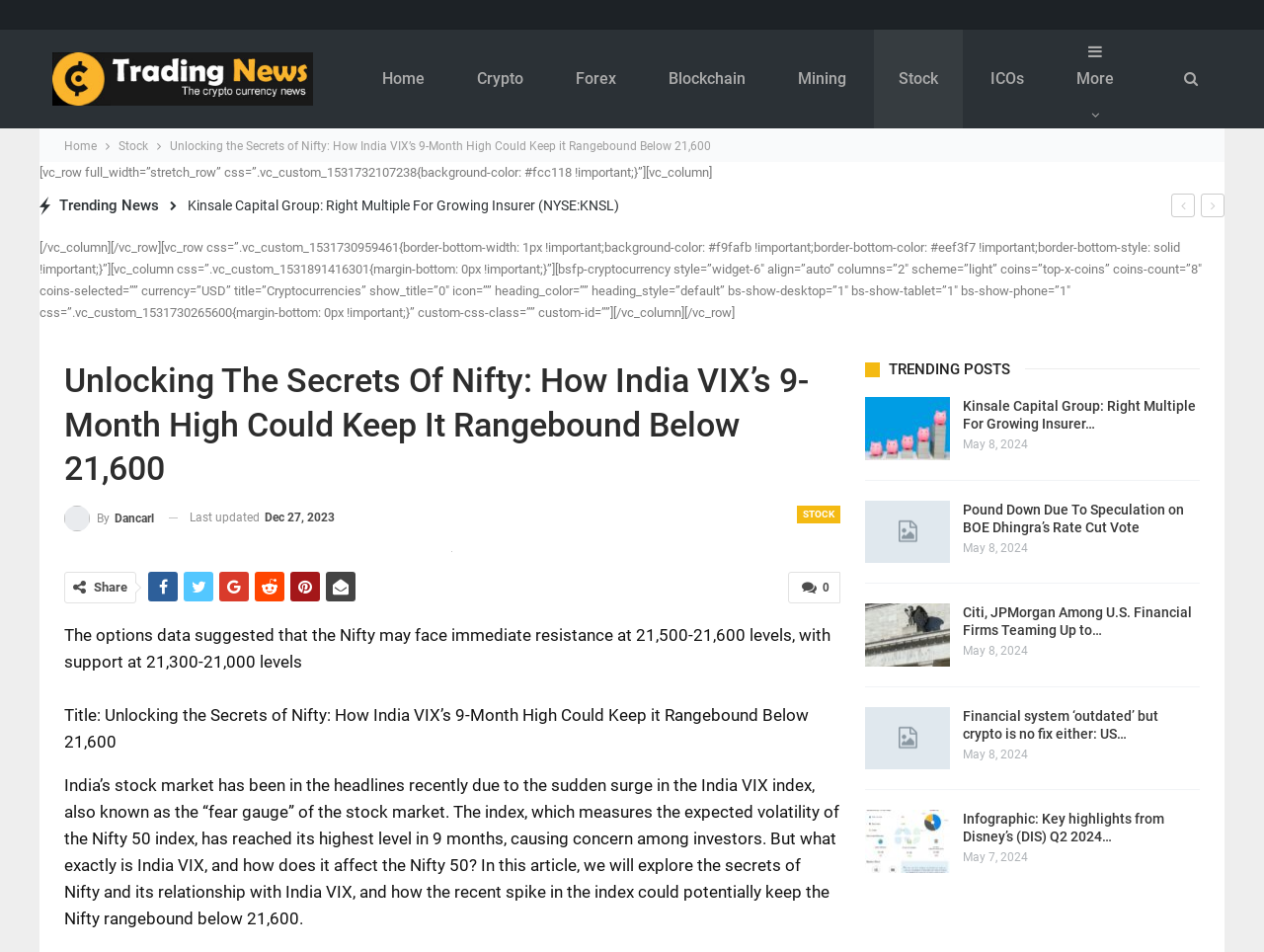Determine the bounding box coordinates of the clickable element to achieve the following action: 'Click on the 'STOCK' link'. Provide the coordinates as four float values between 0 and 1, formatted as [left, top, right, bottom].

[0.63, 0.531, 0.665, 0.55]